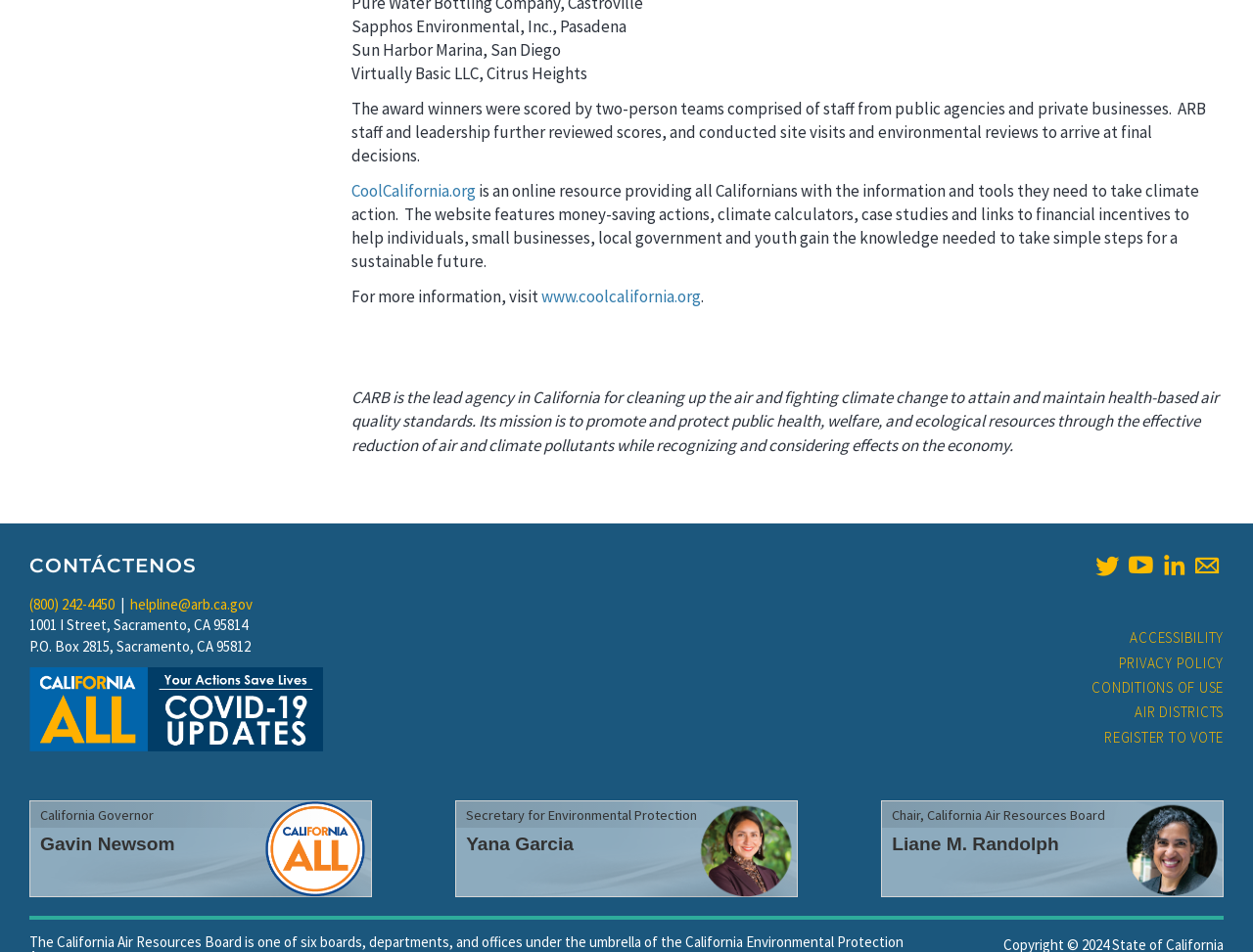Identify the bounding box for the UI element described as: "(800) 242-4450". The coordinates should be four float numbers between 0 and 1, i.e., [left, top, right, bottom].

[0.023, 0.625, 0.091, 0.644]